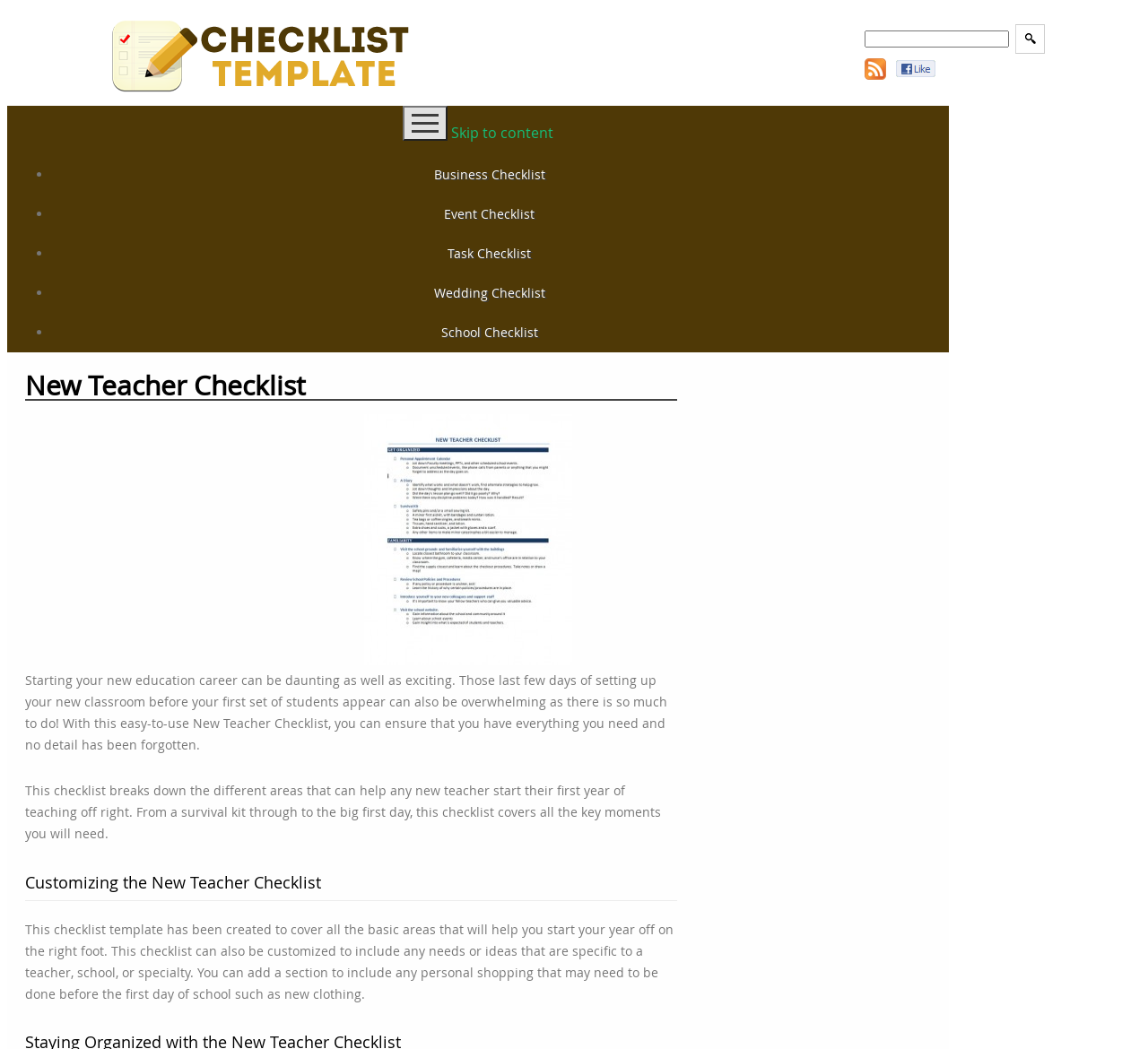What can be customized in the New Teacher Checklist?
Look at the image and respond with a single word or a short phrase.

Sections to include personal shopping